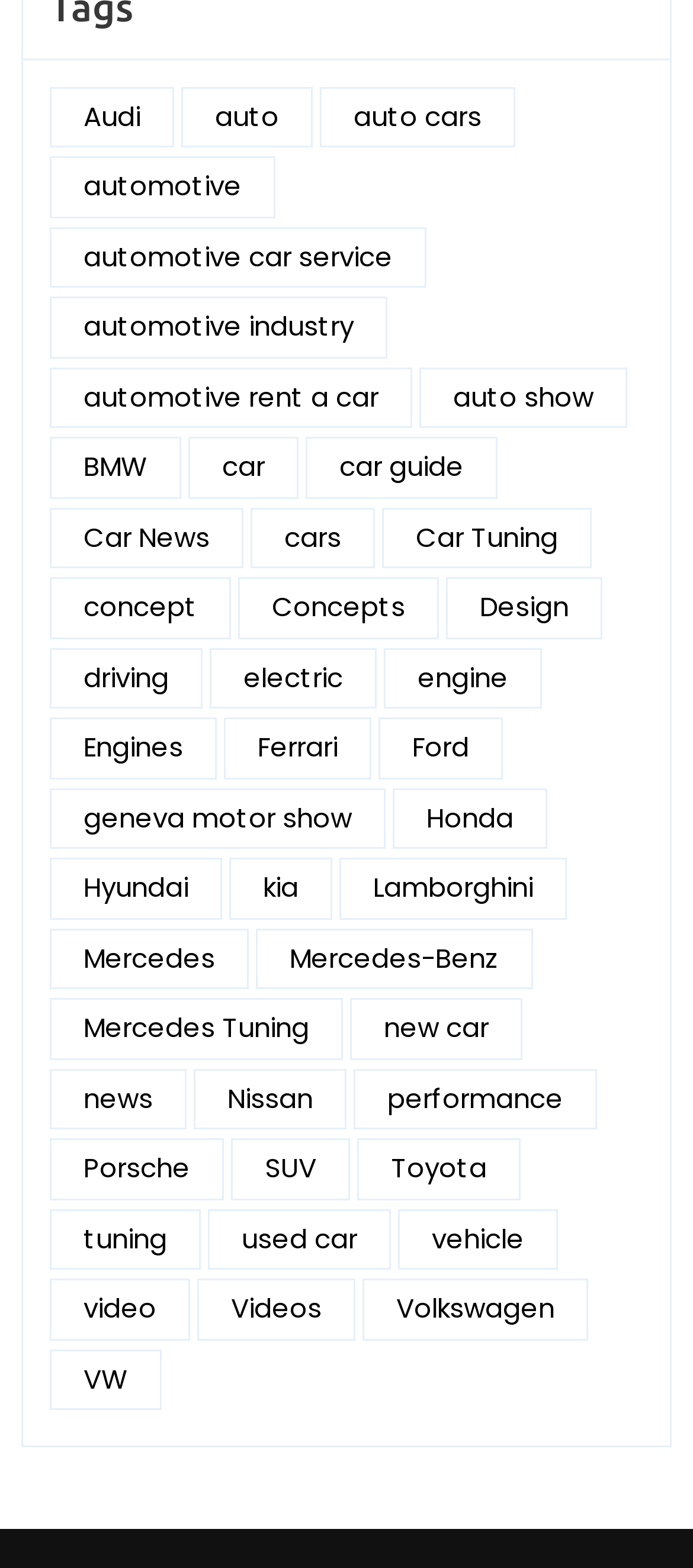Determine the bounding box for the described UI element: "automotive rent a car".

[0.072, 0.234, 0.595, 0.273]